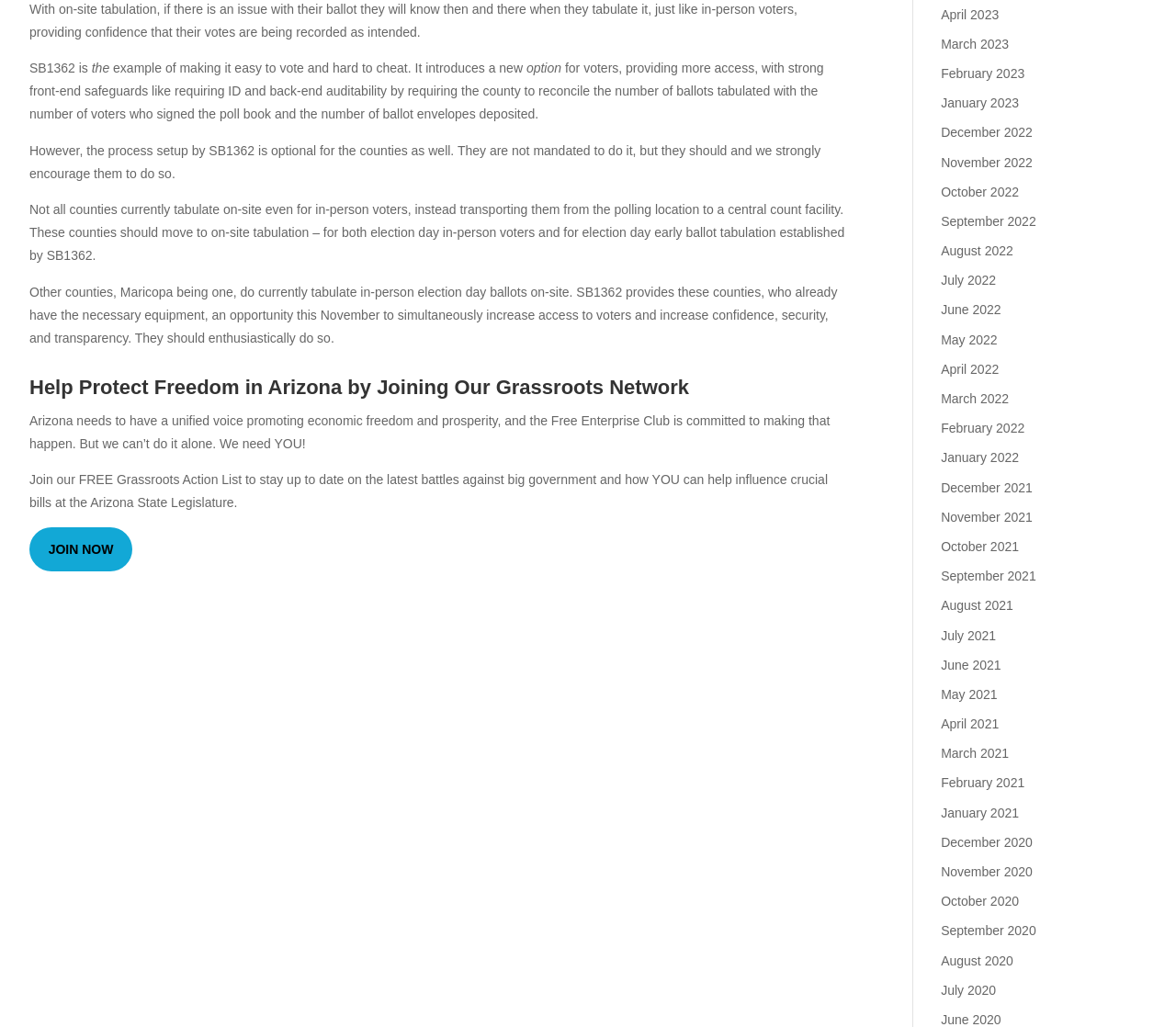Identify the bounding box coordinates of the clickable region to carry out the given instruction: "Join the Free Enterprise Club's Grassroots Action List".

[0.025, 0.514, 0.113, 0.556]